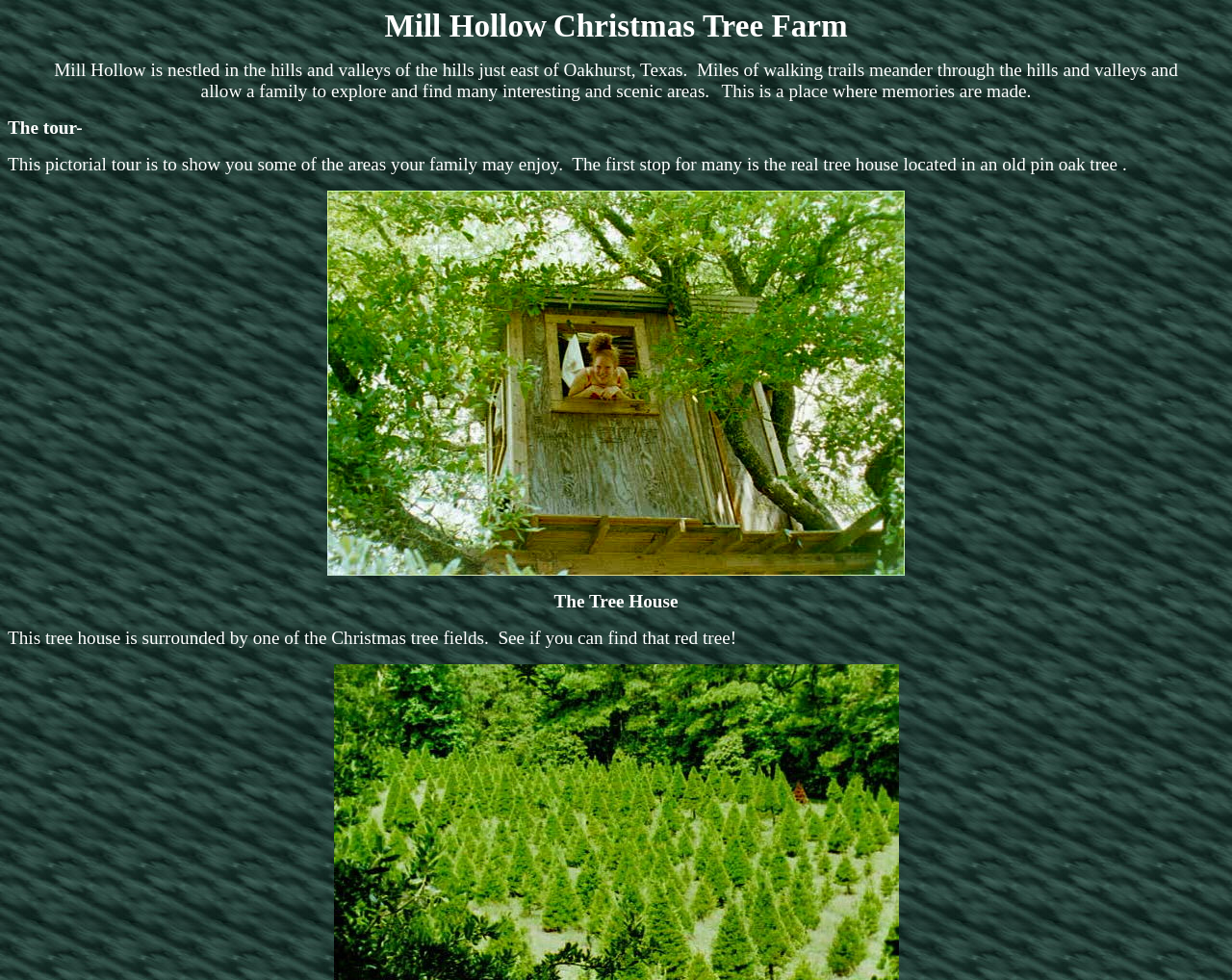What is the location of Mill Hollow?
Look at the image and respond with a single word or a short phrase.

Oakhurst, Texas